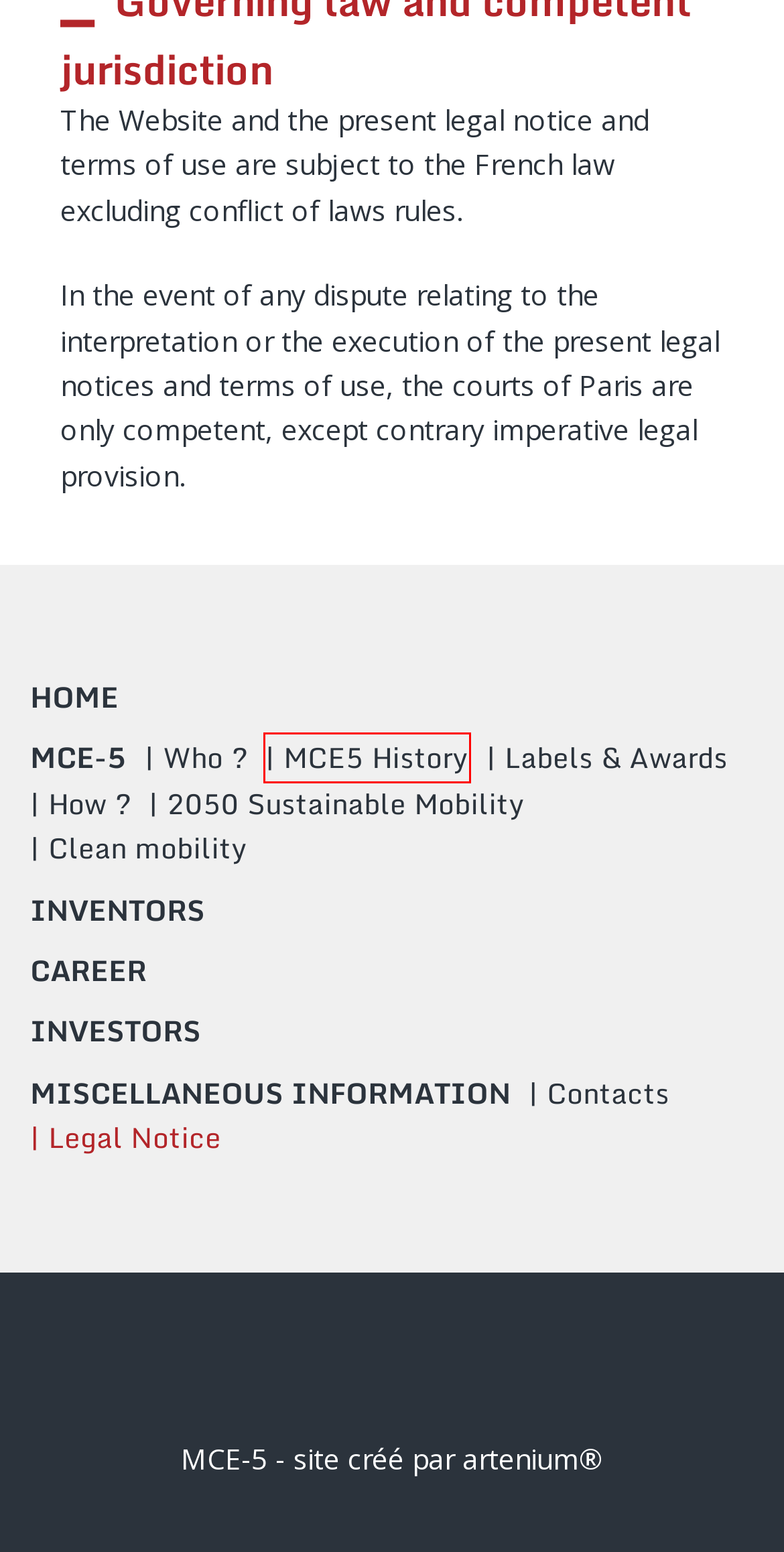Evaluate the webpage screenshot and identify the element within the red bounding box. Select the webpage description that best fits the new webpage after clicking the highlighted element. Here are the candidates:
A. Agence conseil communication B2B - Artenium
B. MCE-5 innovation to serve sustainable automotive mobility
C. MCE-5 automotive powertrain accredited and rewarded
D. MCE-5 green innovative automotive powertrain technology
E. MCE-5 towards clean automotive powertrain
F. MCE-5 reduction of automotive powertrain environmental impact
G. MCE-5 transform inventions into practical innovations
H. Investors contact MCE-5

D